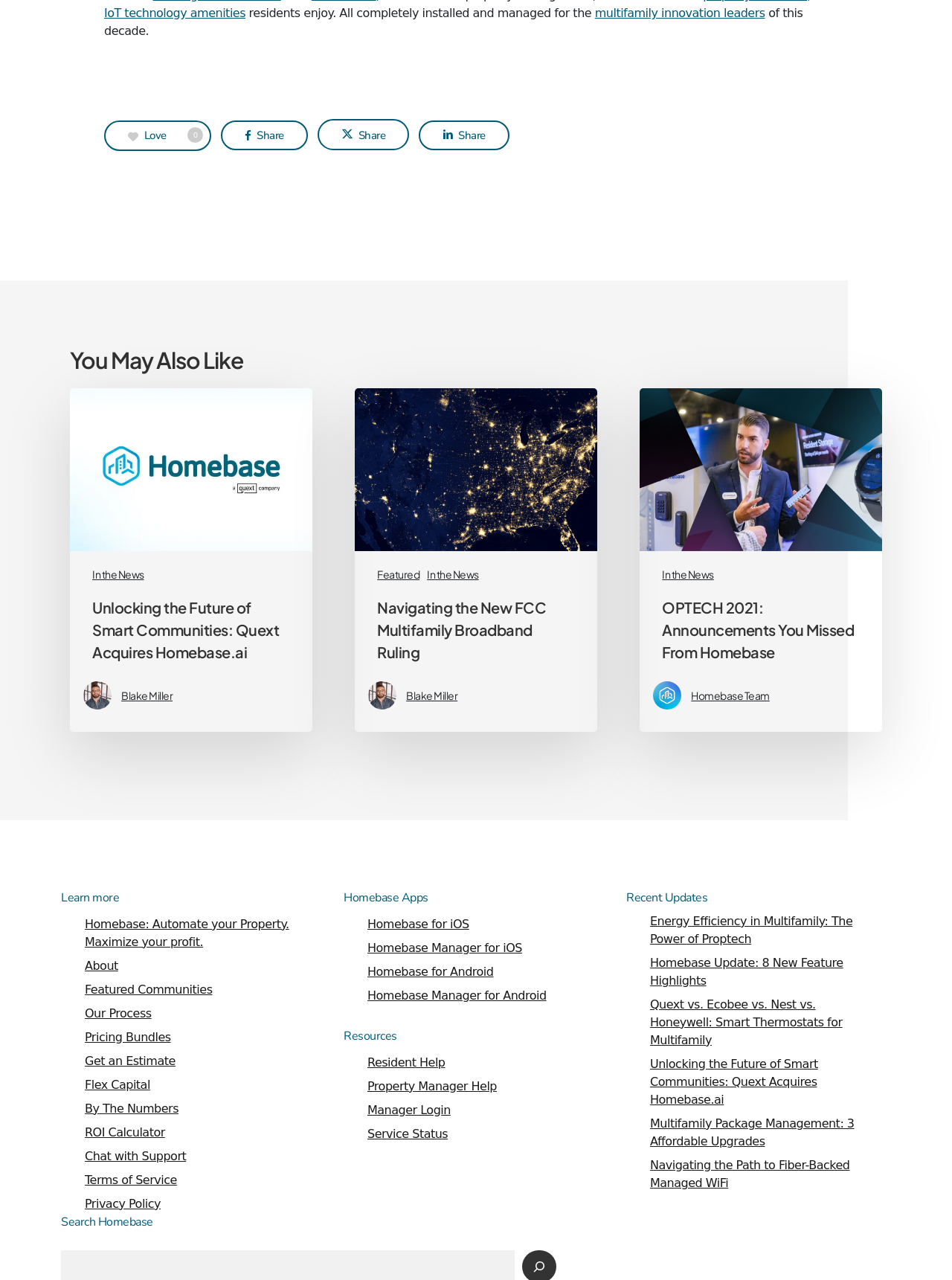Find the bounding box coordinates of the area to click in order to follow the instruction: "Click on 'You May Also Like'".

[0.064, 0.219, 0.936, 0.292]